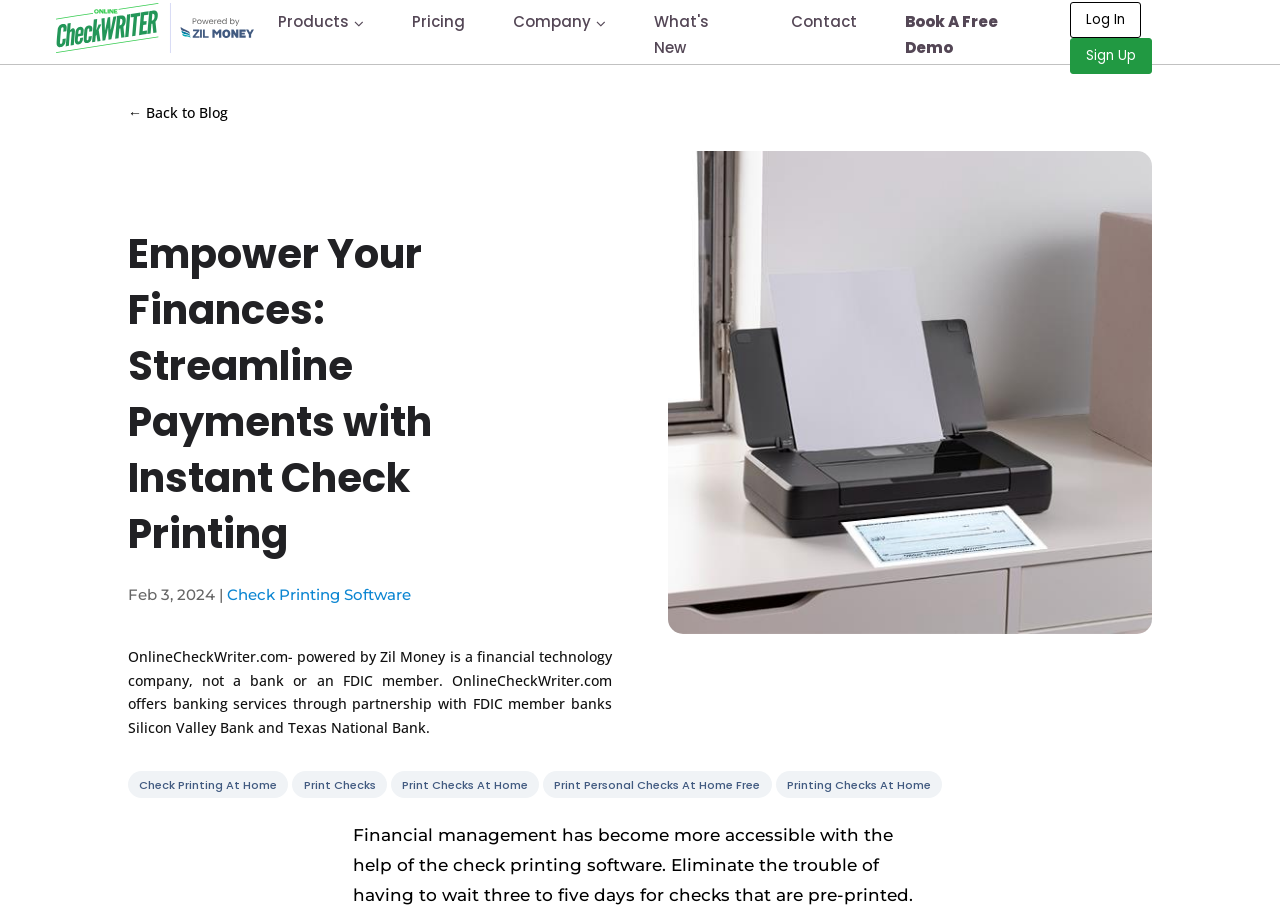What is the main purpose of this website?
Please give a detailed and thorough answer to the question, covering all relevant points.

Based on the webpage content, it appears that the main purpose of this website is to allow users to print checks from home, as indicated by the heading 'Empower Your Finances: Streamline Payments with Instant Check Printing' and the various links related to check printing.